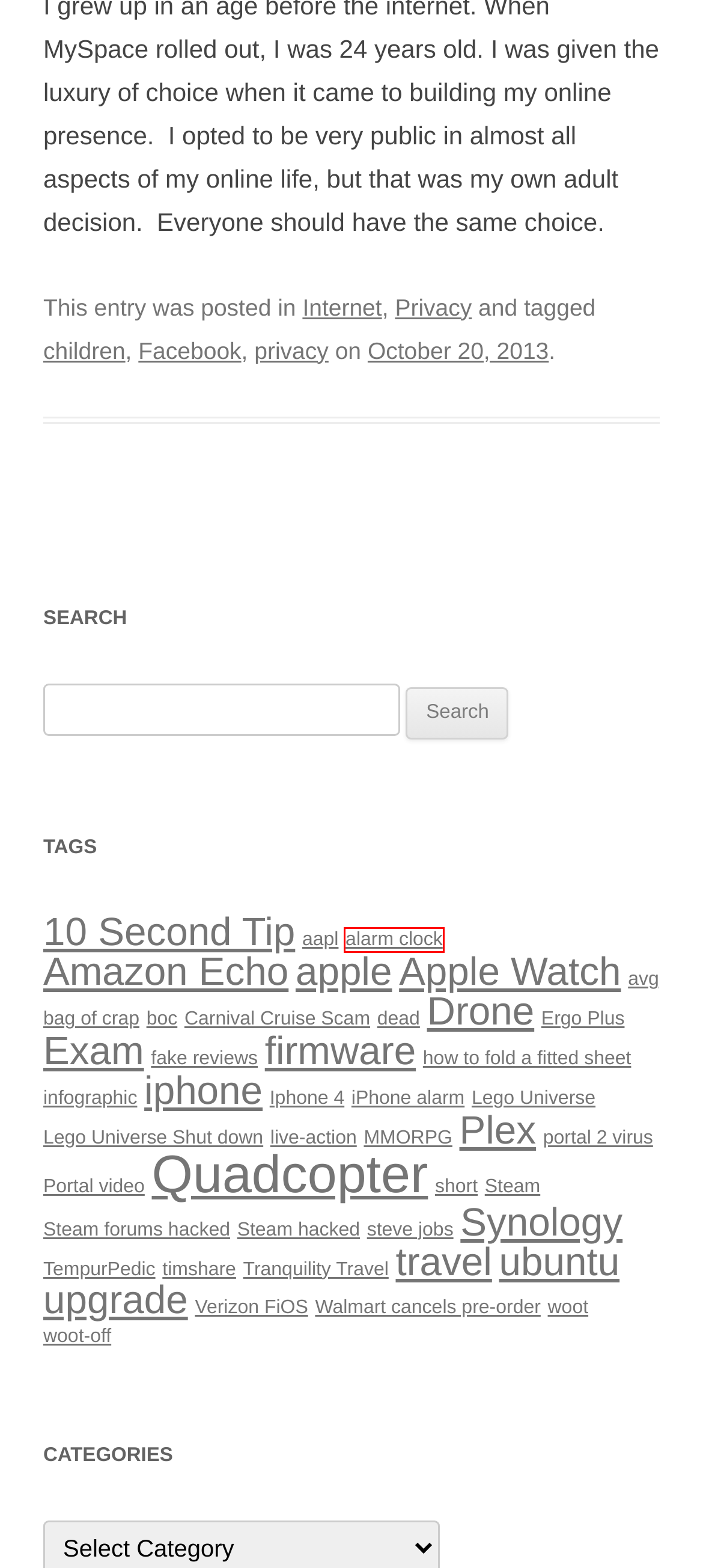You have a screenshot of a webpage with a red bounding box around an element. Choose the best matching webpage description that would appear after clicking the highlighted element. Here are the candidates:
A. MMORPG | The Modern Hoot
B. Portal video | The Modern Hoot
C. Drone | The Modern Hoot
D. Lego Universe | The Modern Hoot
E. steve jobs | The Modern Hoot
F. portal 2 virus | The Modern Hoot
G. avg | The Modern Hoot
H. alarm clock | The Modern Hoot

H